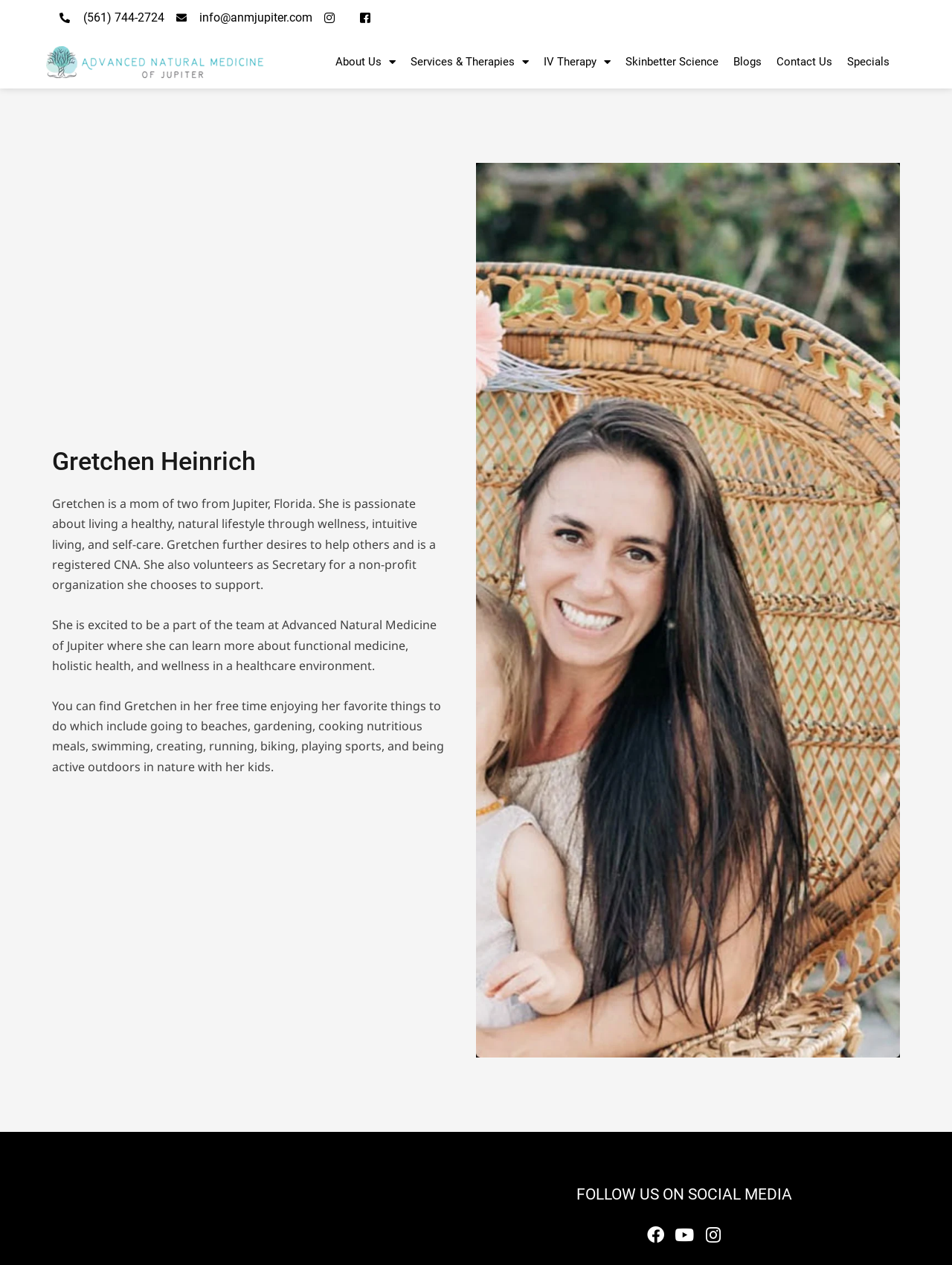What are some of Gretchen's hobbies?
Using the image, answer in one word or phrase.

Beaches, gardening, cooking